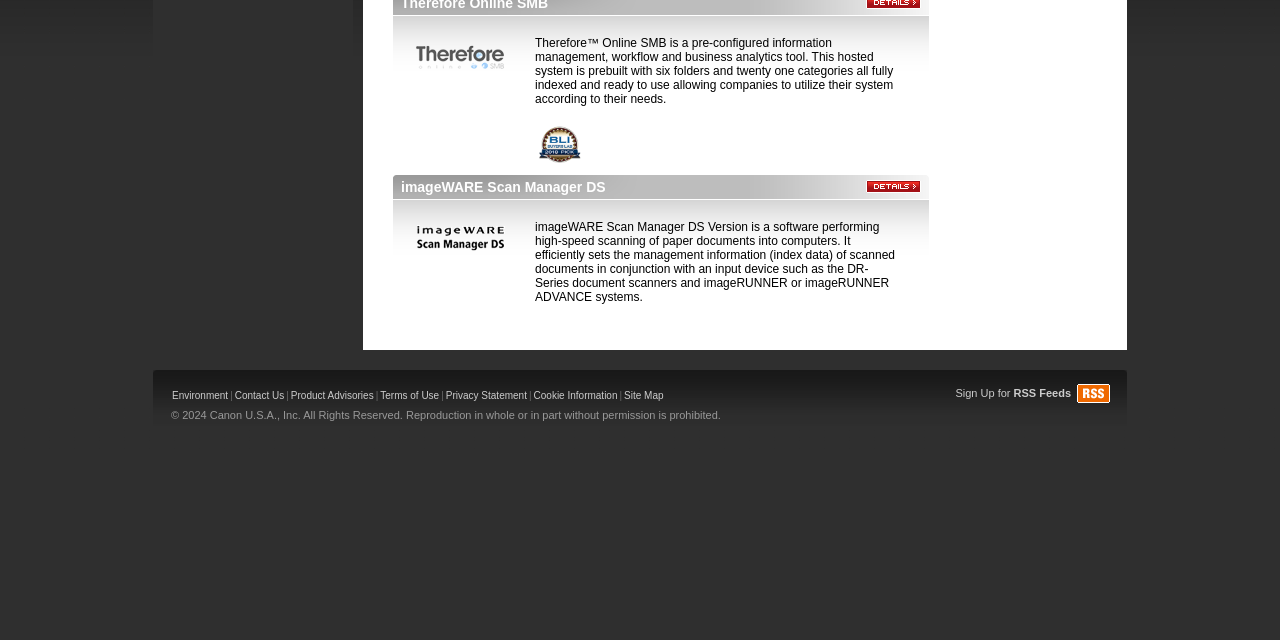Given the following UI element description: "Terms of Use", find the bounding box coordinates in the webpage screenshot.

[0.297, 0.609, 0.343, 0.626]